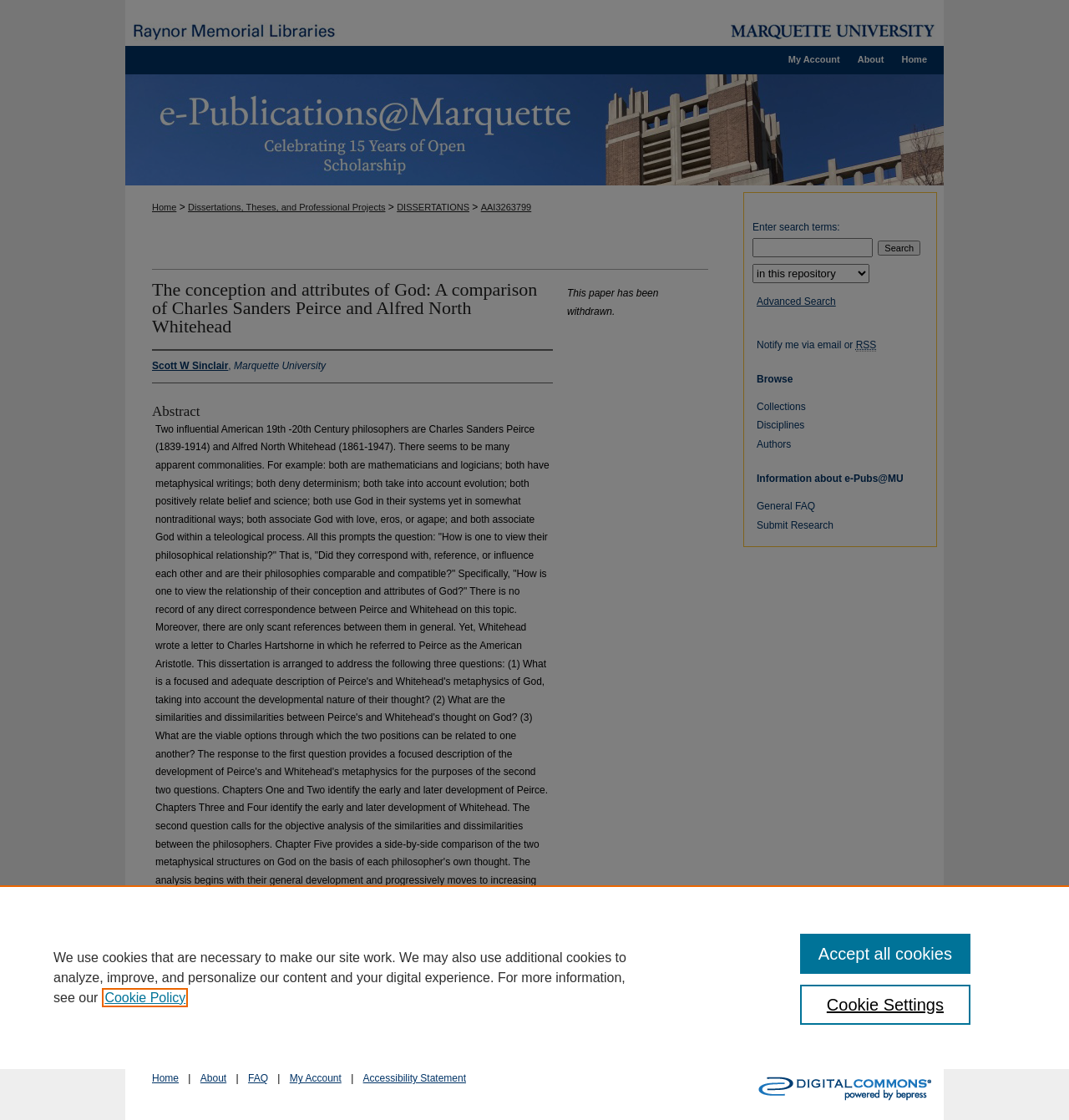Produce an extensive caption that describes everything on the webpage.

This webpage is a dissertation titled "The conception and attributes of God: A comparison of Charles Sanders Peirce and Alfred North Whitehead" by Scott W Sinclair. At the top of the page, there is a menu link and an e-Publications@Marquette image with a link. Below this, there is a navigation menu with links to Home, About, and My Account.

The main content of the page is divided into sections. The first section is a heading with the title of the dissertation, followed by a link to the author's name and affiliation. The next section is an abstract, which provides a summary of the dissertation. The abstract is a lengthy text that discusses the comparison of the two philosophers' metaphysics of God.

Below the abstract, there is a notice that the paper has been withdrawn. There is also a search bar with a label "Enter search terms:" and a button to search. Additionally, there are links to Advanced Search, Notify me via email or RSS, and Browse.

The Browse section has links to Collections, Disciplines, and Authors. There is also an Information about e-Pubs@MU section with links to General FAQ, Submit Research, and other resources.

At the bottom of the page, there are links to Home, About, FAQ, My Account, and Accessibility Statement. There is also a cookie banner with a privacy notice and buttons to accept or customize cookie settings.